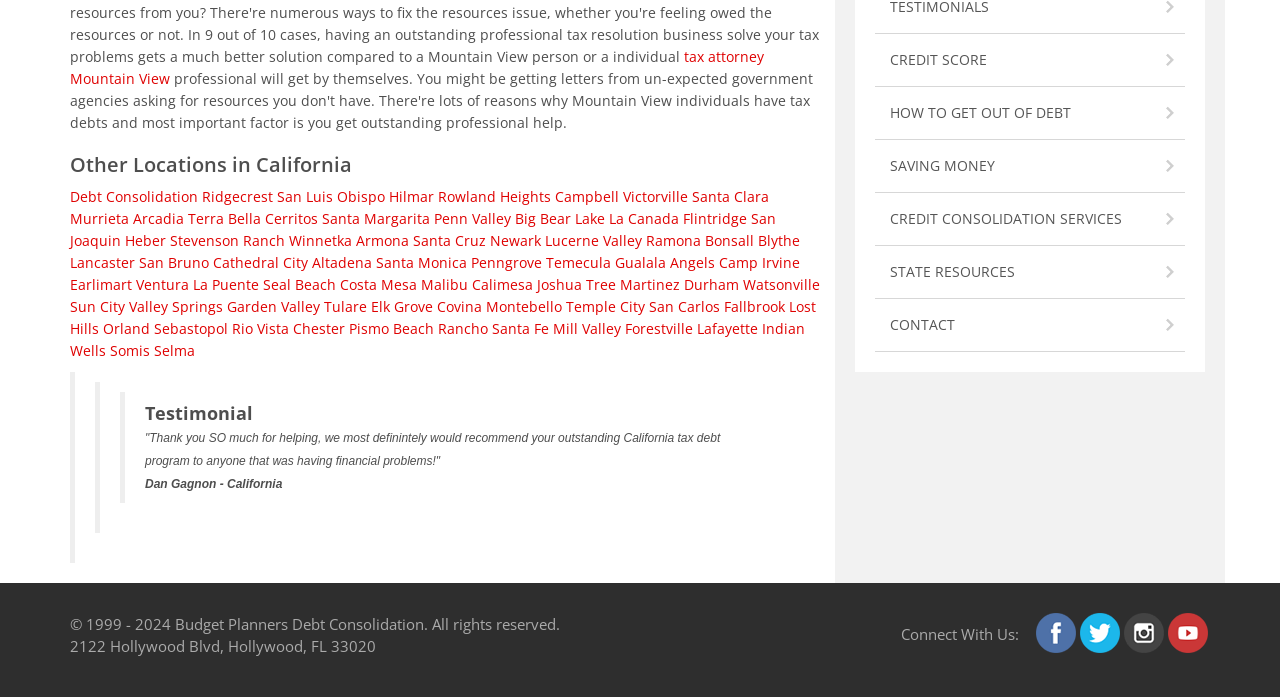How many locations are listed on this webpage?
Refer to the screenshot and respond with a concise word or phrase.

Over 50